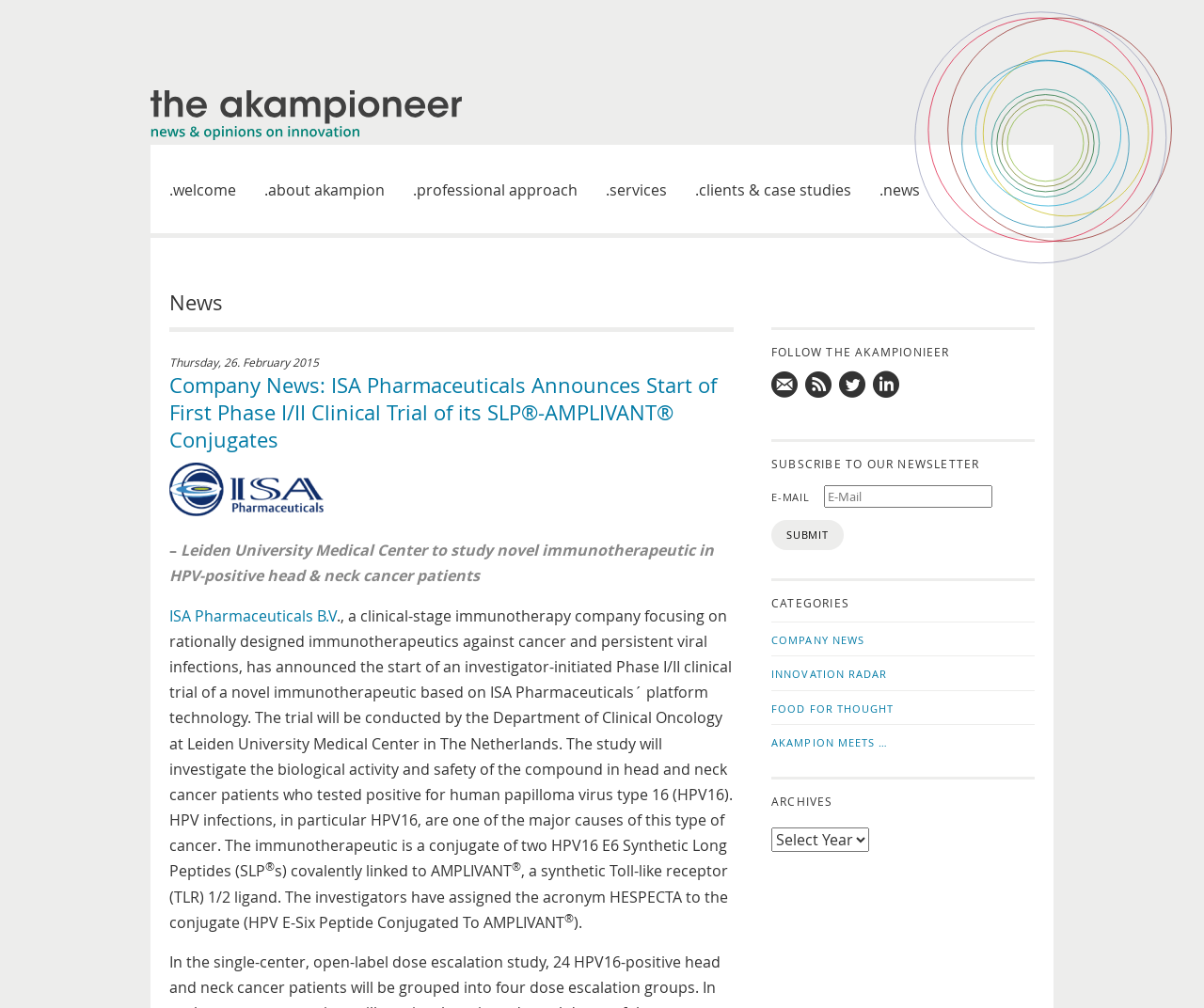What is the name of the company conducting the clinical trial?
Please provide a single word or phrase as the answer based on the screenshot.

ISA Pharmaceuticals B.V